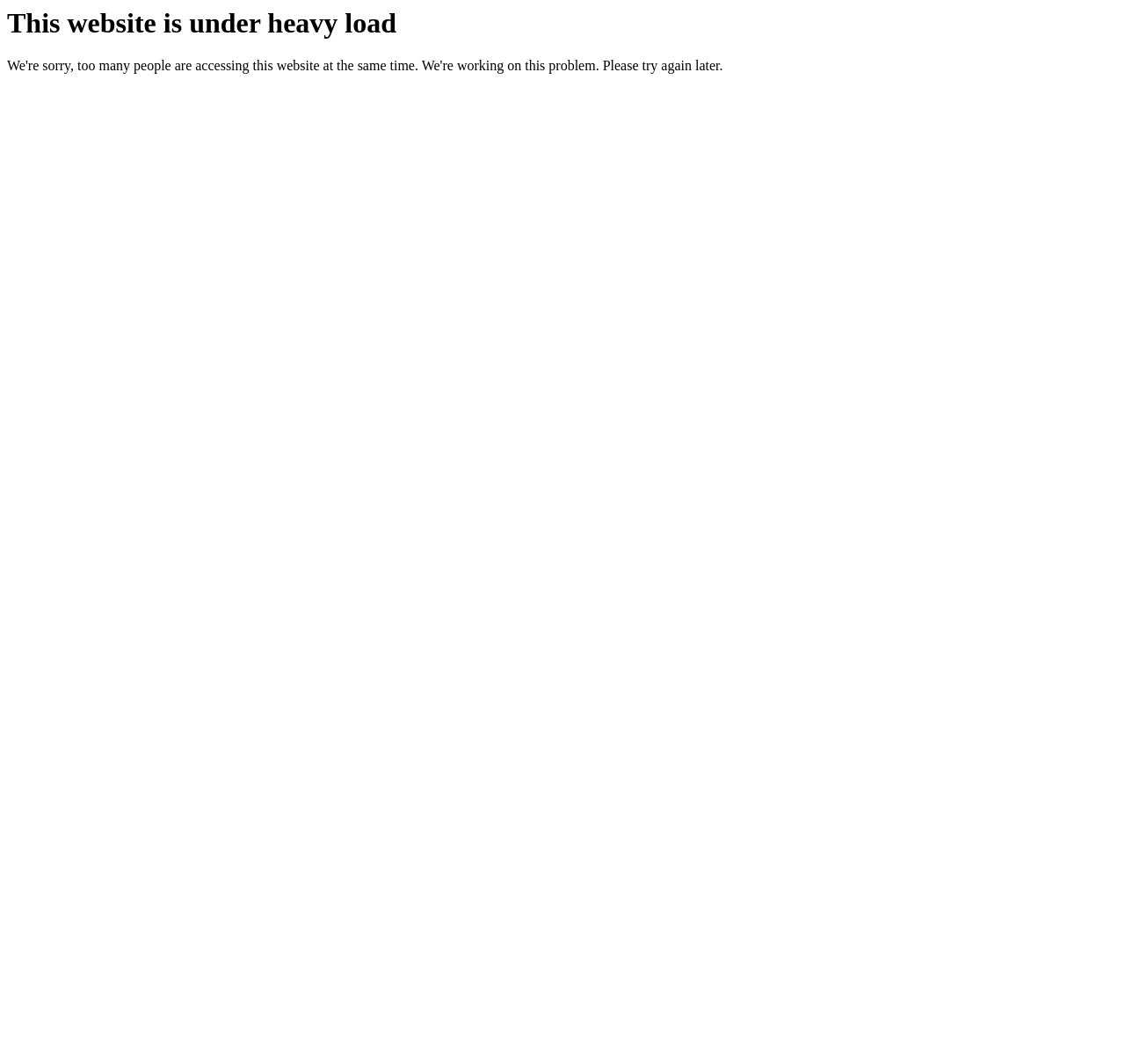Please determine and provide the text content of the webpage's heading.

This website is under heavy load